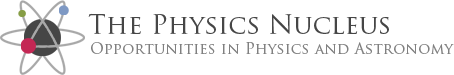Paint a vivid picture with your description of the image.

The image depicts the header for "The Physics Nucleus," a resource dedicated to highlighting opportunities in the fields of physics and astronomy. The design features a stylized representation of an atom, with prominent circular orbs in various colors symbolizing subatomic particles, set against a clean background. The text is elegantly presented, with "The Physics Nucleus" prominently displayed in bold letters, followed by a subtitle that reads "Opportunities in Physics and Astronomy" in a lighter font. This header likely serves as a welcome banner for the website, signaling a focus on educational resources, community engagement, and various opportunities available within the scientific disciplines of physics and astronomy.